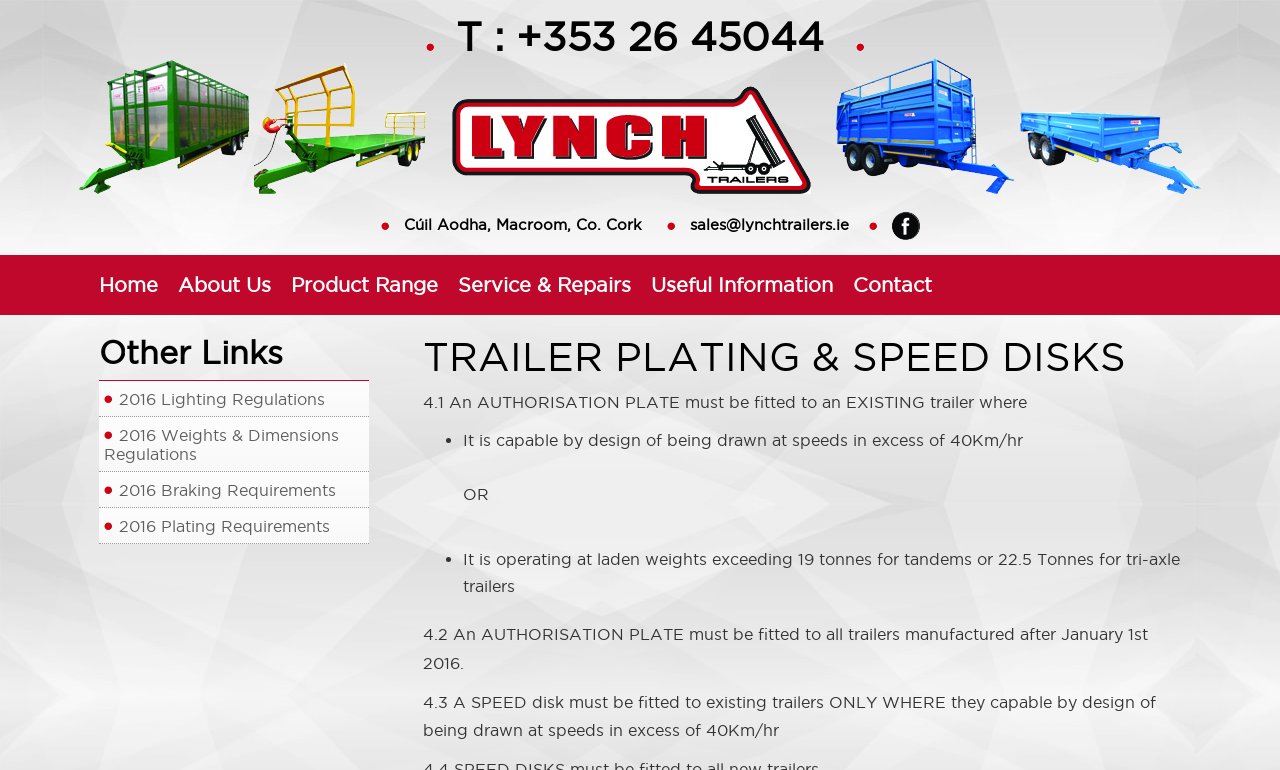Find the bounding box of the UI element described as follows: "2016 Lighting Regulations".

[0.081, 0.506, 0.254, 0.53]